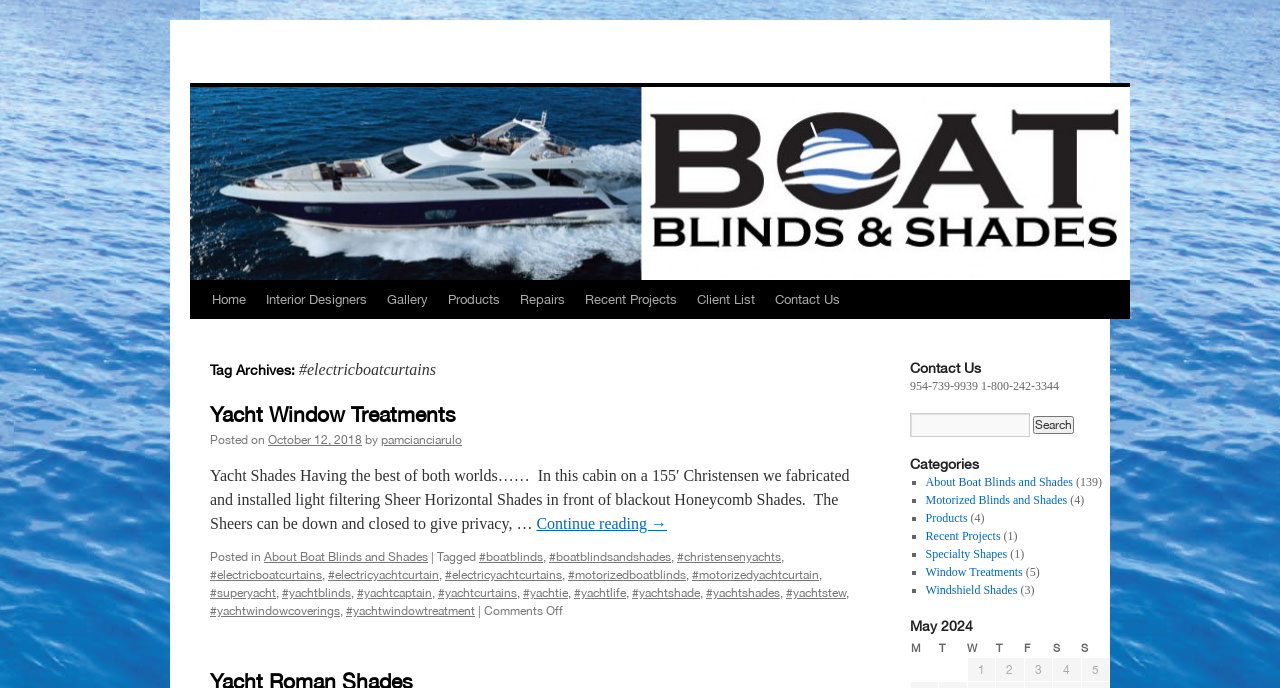Locate the bounding box coordinates of the area that needs to be clicked to fulfill the following instruction: "Read 'Yacht Shades Having the best of both worlds……'". The coordinates should be in the format of four float numbers between 0 and 1, namely [left, top, right, bottom].

[0.164, 0.679, 0.664, 0.774]